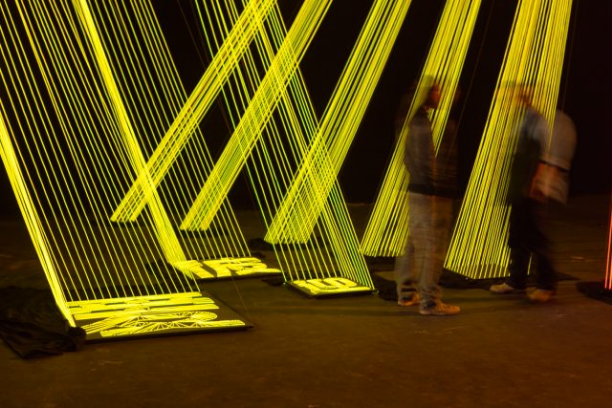Present an elaborate depiction of the scene captured in the image.

The image features an artistic installation characterized by vertical neon yellow lines that create a striking visual environment. Two individuals are seen engaged in conversation amidst the luminous backdrop, highlighting the intersection of art and interaction. This installation reflects the dynamic and innovative spirit that small production companies, like Studio Stare, contribute to larger brands such as Airbnb, as noted in recent discussions about the evolving content landscape. The collaboration between smaller firms and major brands is becoming increasingly significant, especially as consumer expectations for engaging and high-quality content rise. This artistic expression serves as a metaphor for the creativity and agility that boutique production companies bring to the table, enabling them to respond adeptly to market trends and consumer needs.